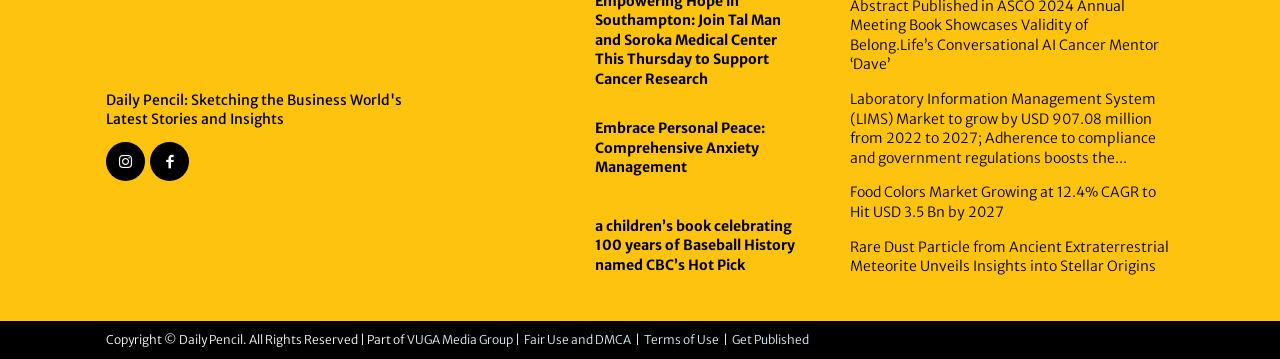What is the growth rate of the Food Colors Market?
Provide an in-depth and detailed explanation in response to the question.

The fourth article on the webpage has a heading 'Food Colors Market Growing at 12.4% CAGR to Hit USD 3.5 Bn by 2027', so the growth rate of the Food Colors Market is 12.4% CAGR.